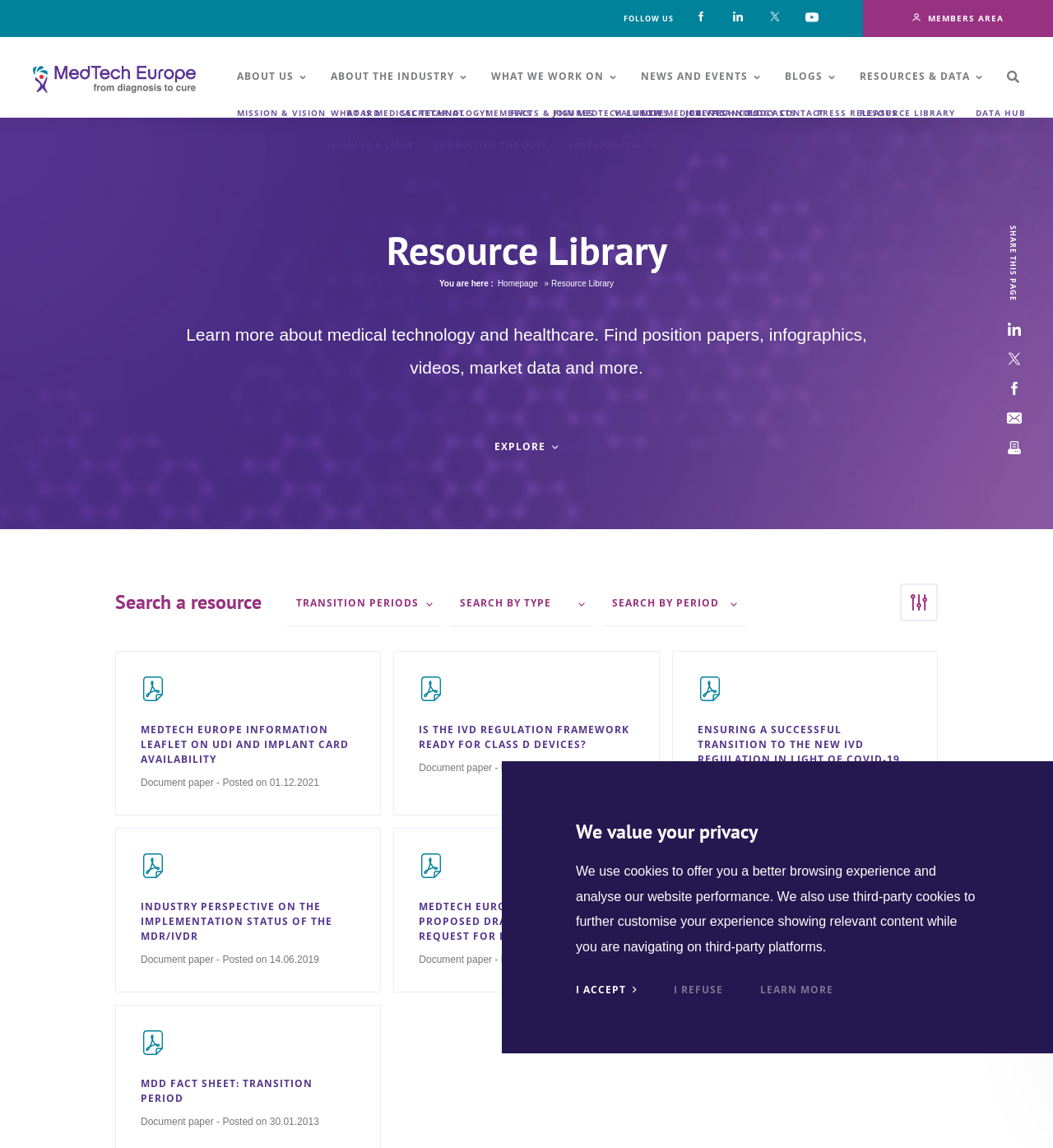Please identify the bounding box coordinates of the element I need to click to follow this instruction: "Click on the Facebook link".

[0.648, 0.0, 0.683, 0.032]